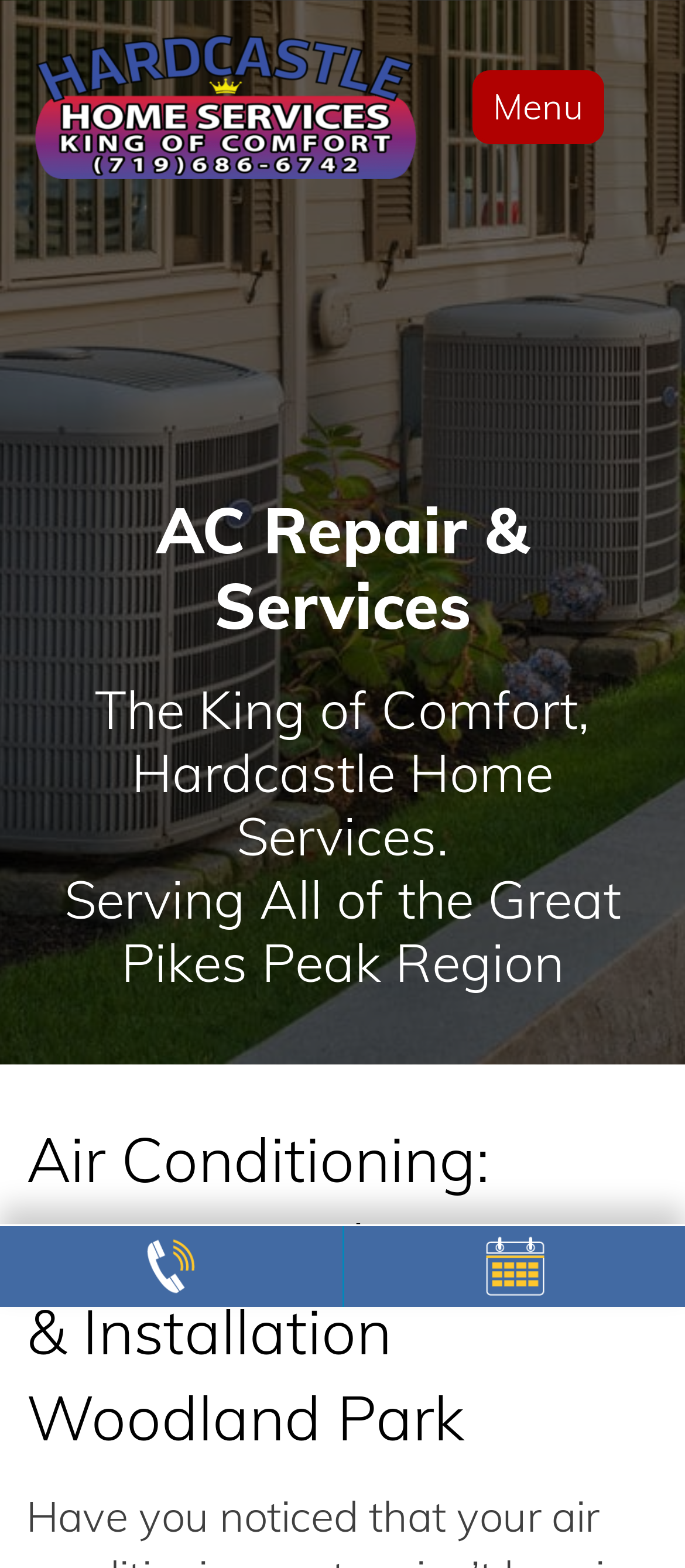Describe all the key features and sections of the webpage thoroughly.

The webpage is about Hardcastle Home Services, a company specializing in residential and commercial air conditioning repair and service in Woodland Park, Colorado areas. 

At the top left corner, there is a checkbox with a menu option that includes 'Home', 'Air Conditioning', 'Heating', 'Plumbing', 'Electrical', 'Community', 'About', 'Reviews', and 'X Menu'. 

Next to the checkbox, there is a link to 'Hardcastle Home Services' accompanied by an image with the same name. 

In the middle of the page, there are two prominent links, 'Call' and 'Quote', positioned side by side. 

Below these links, there are three paragraphs of text. The first one is 'AC Repair & Services', the second one is a brief description of the company, 'The King of Comfort, Hardcastle Home Services.', and the third one is 'Serving All of the Great Pikes Peak Region'. 

At the bottom of the page, there is a heading that summarizes the services provided, 'Air Conditioning: Repair, Replacement & Installation Woodland Park'.